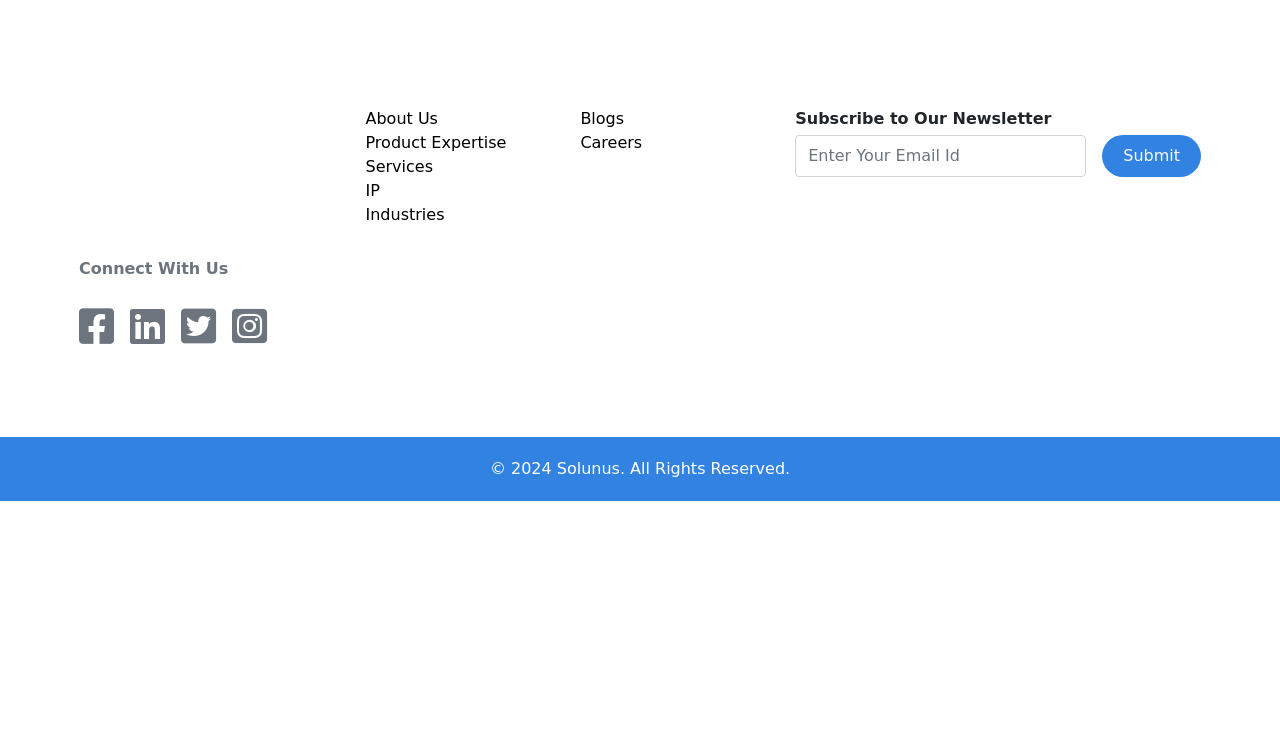Identify the bounding box coordinates of the area that should be clicked in order to complete the given instruction: "Click the Twitter link". The bounding box coordinates should be four float numbers between 0 and 1, i.e., [left, top, right, bottom].

[0.102, 0.416, 0.129, 0.479]